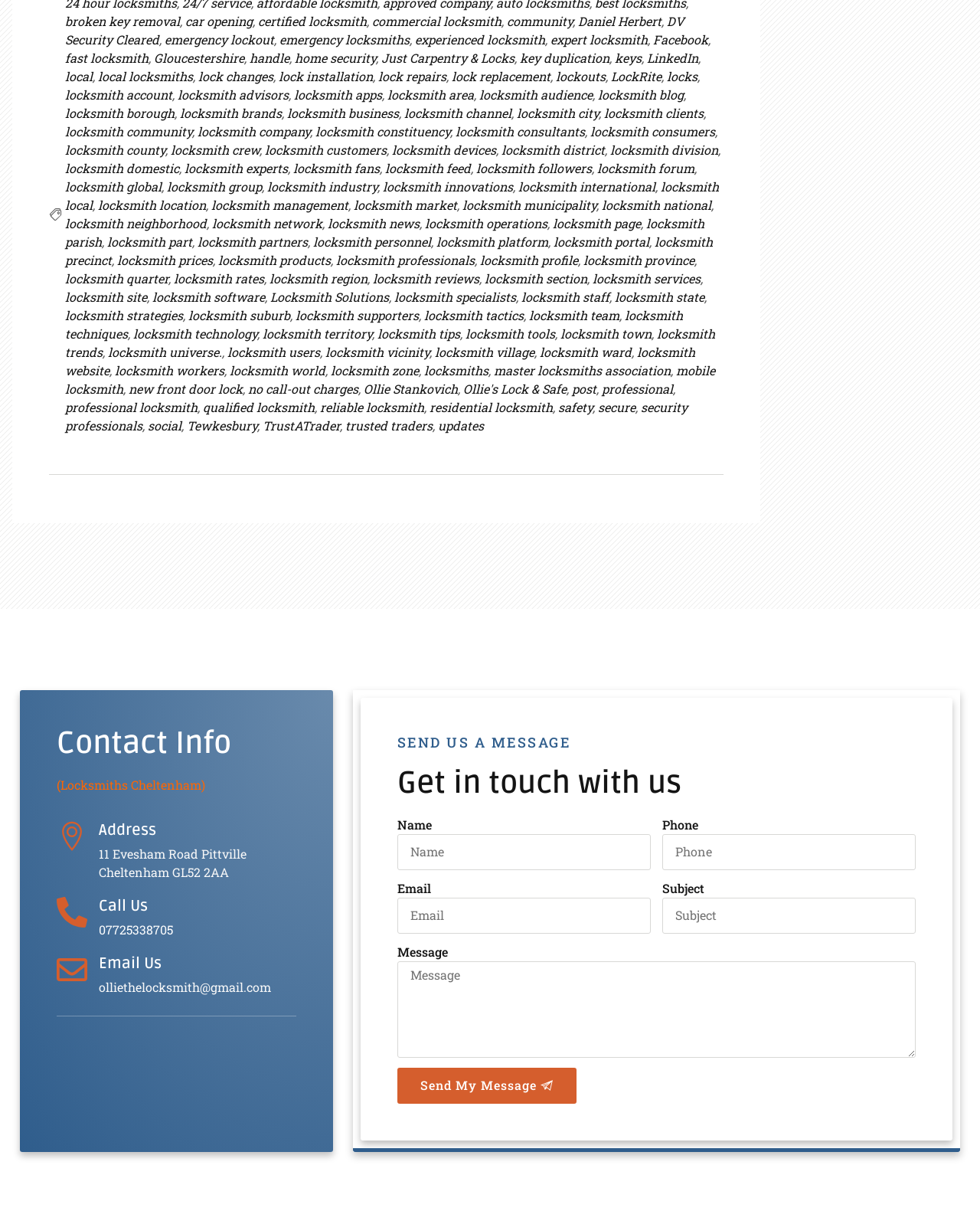Identify the bounding box coordinates of the clickable region necessary to fulfill the following instruction: "check out LockRite". The bounding box coordinates should be four float numbers between 0 and 1, i.e., [left, top, right, bottom].

[0.623, 0.056, 0.675, 0.069]